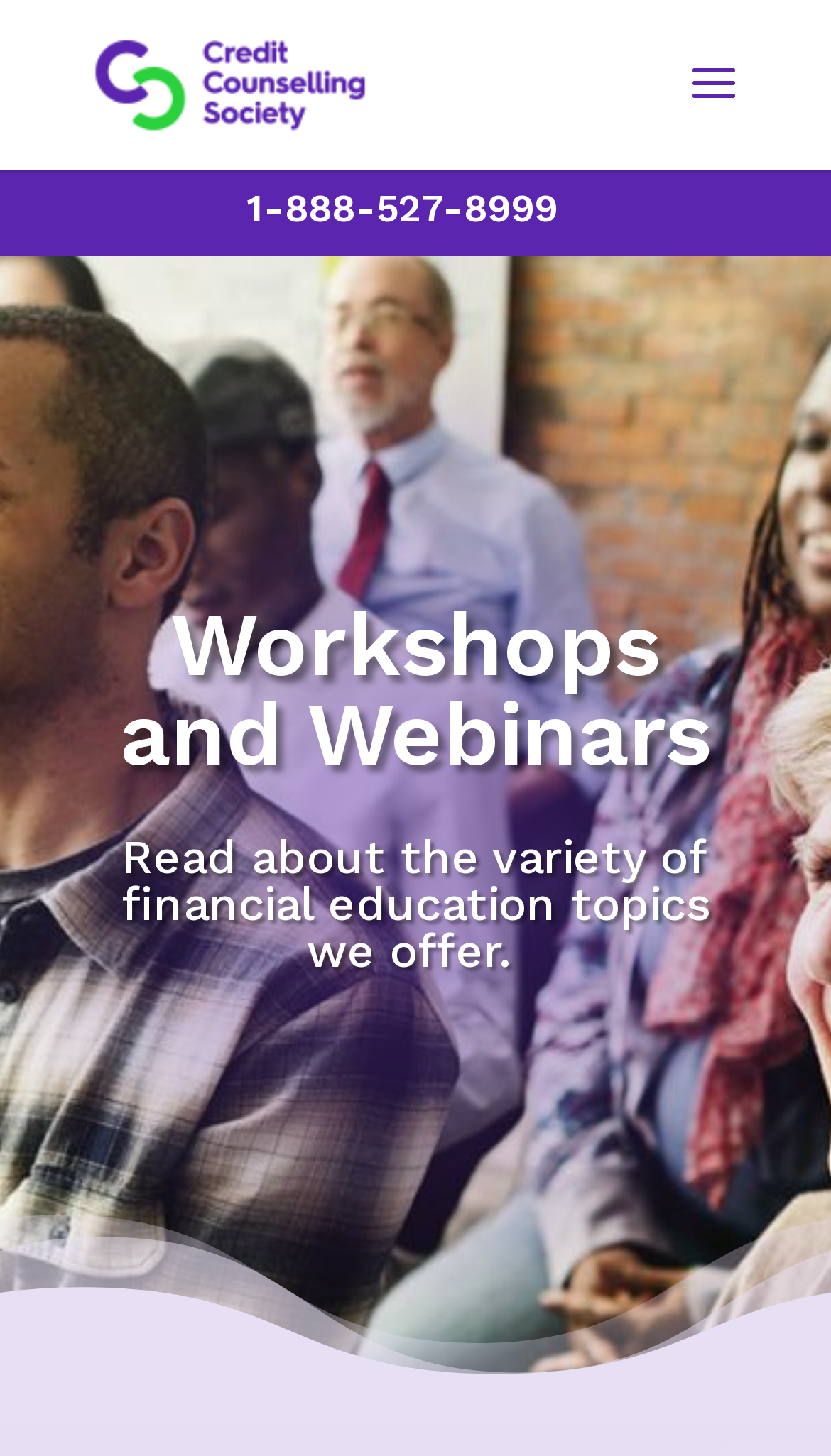Please provide a comprehensive answer to the question based on the screenshot: What is the purpose of the search icon?

I found the search icon by looking at the image element with the text 'Search' which has a bounding box coordinate of [0.936, 0.007, 0.987, 0.037]. The purpose of the search icon is to allow users to search for something on the webpage.